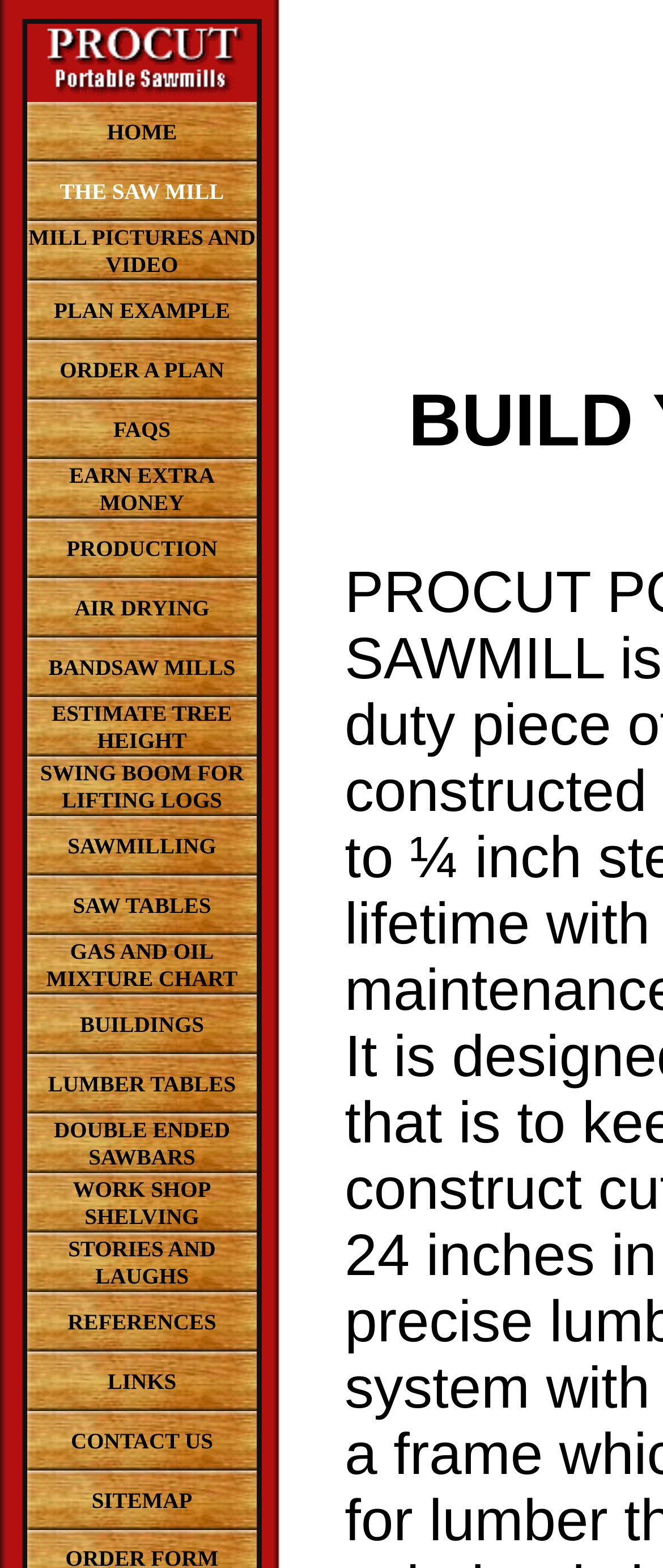What is the last link on the webpage?
Observe the image and answer the question with a one-word or short phrase response.

SITEMAP